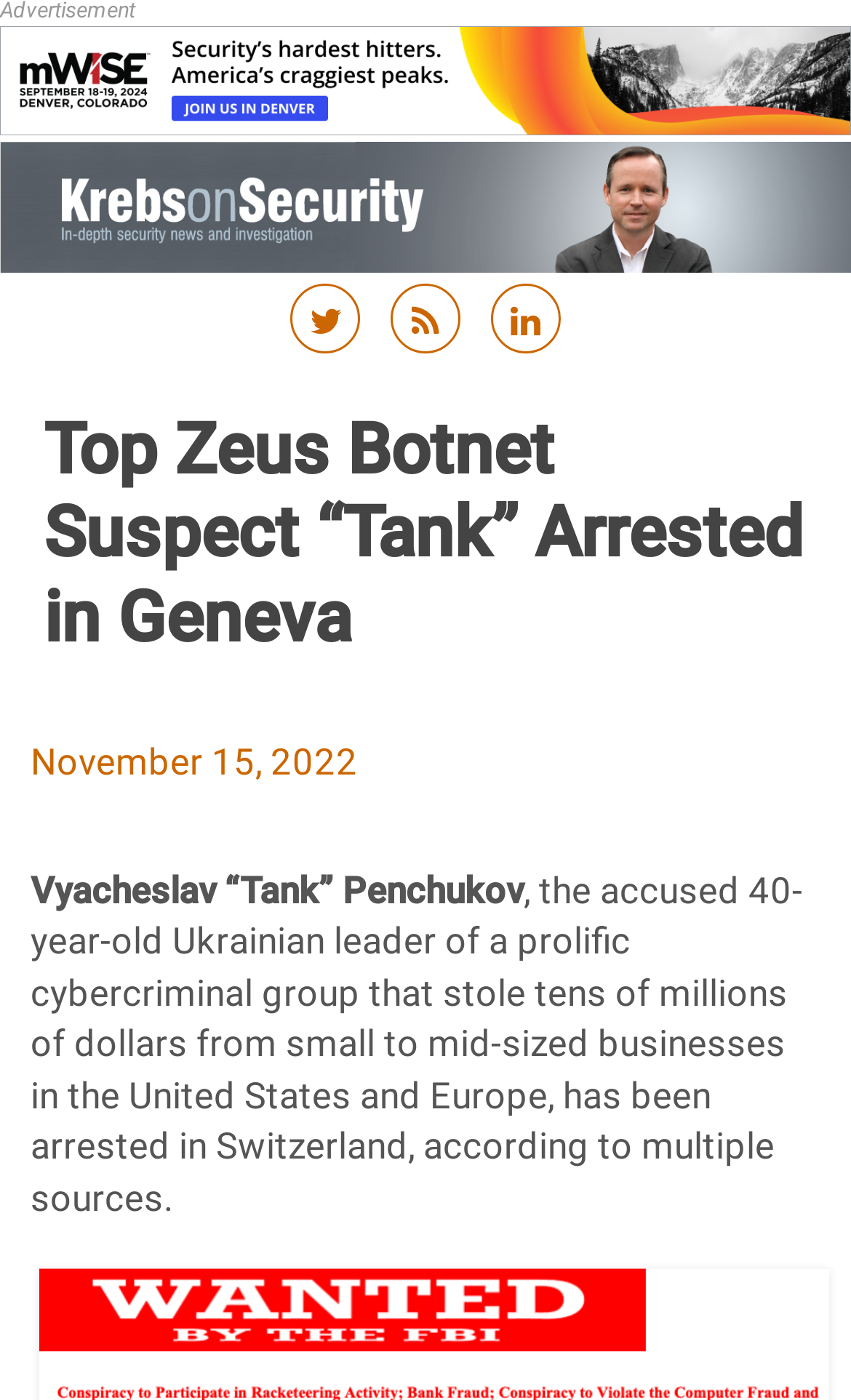What is the name of the website? Observe the screenshot and provide a one-word or short phrase answer.

Krebs on Security